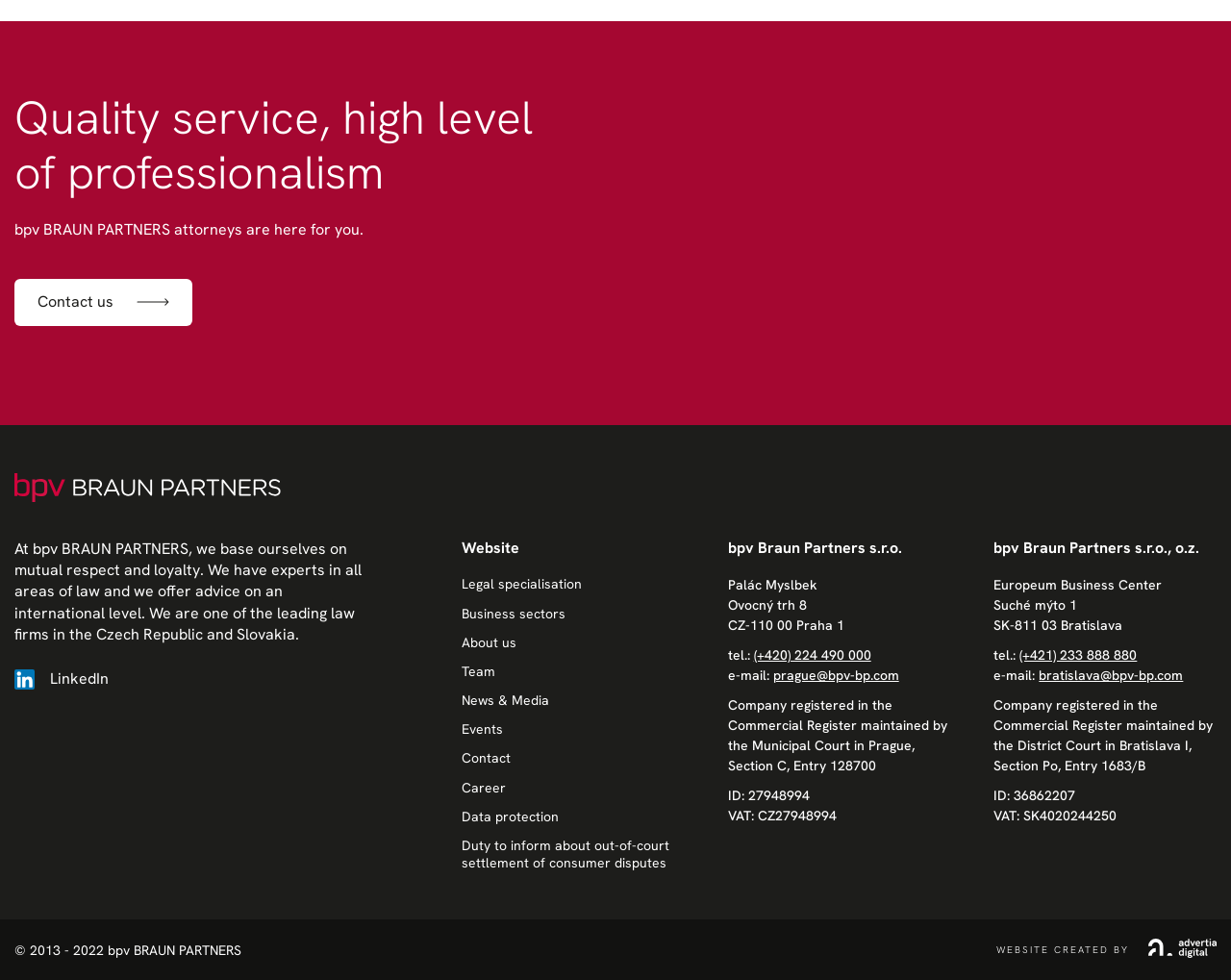Find the UI element described as: "prague@bpv-bp.com" and predict its bounding box coordinates. Ensure the coordinates are four float numbers between 0 and 1, [left, top, right, bottom].

[0.628, 0.68, 0.73, 0.698]